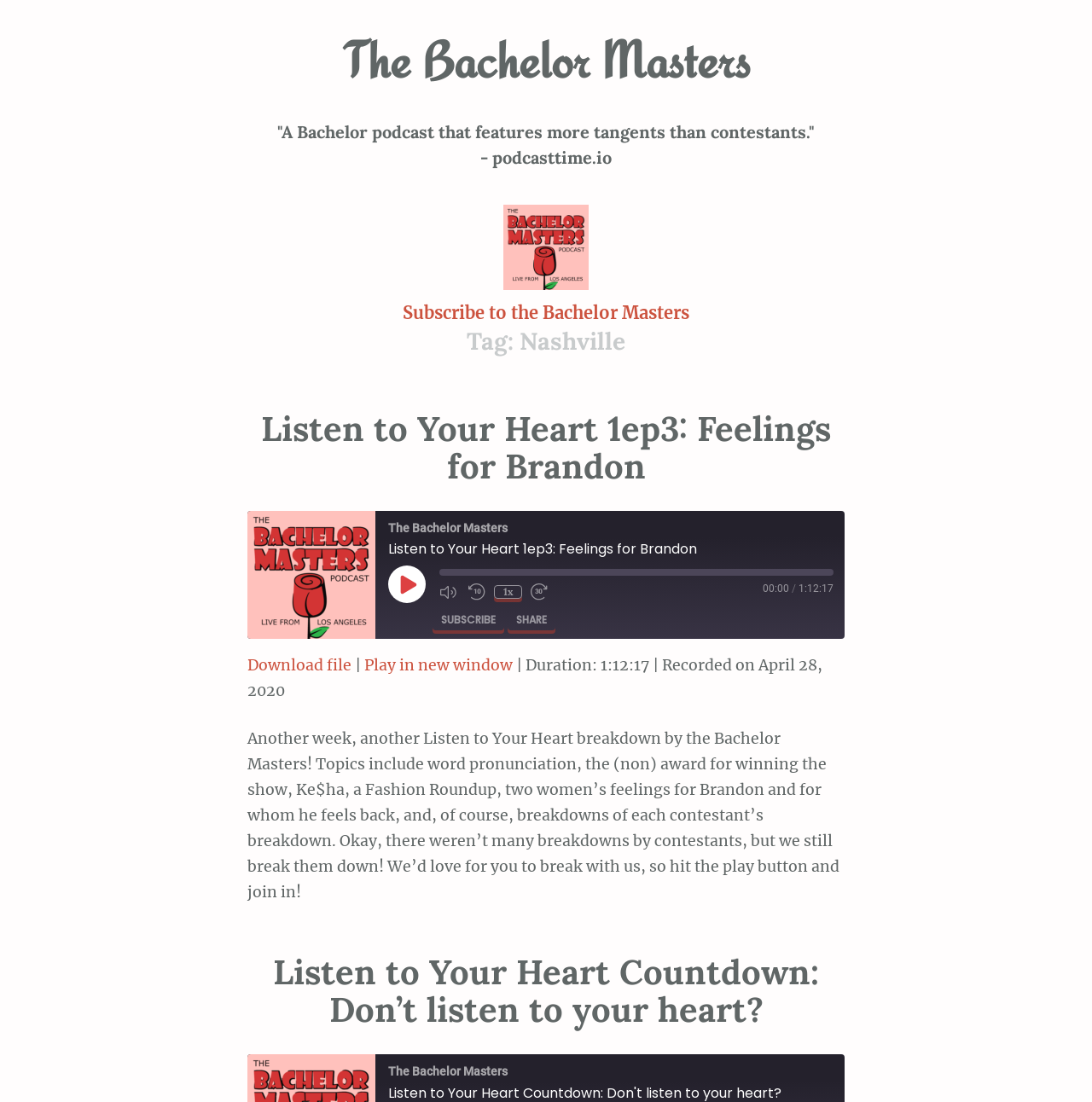Could you highlight the region that needs to be clicked to execute the instruction: "Enter your name"?

None